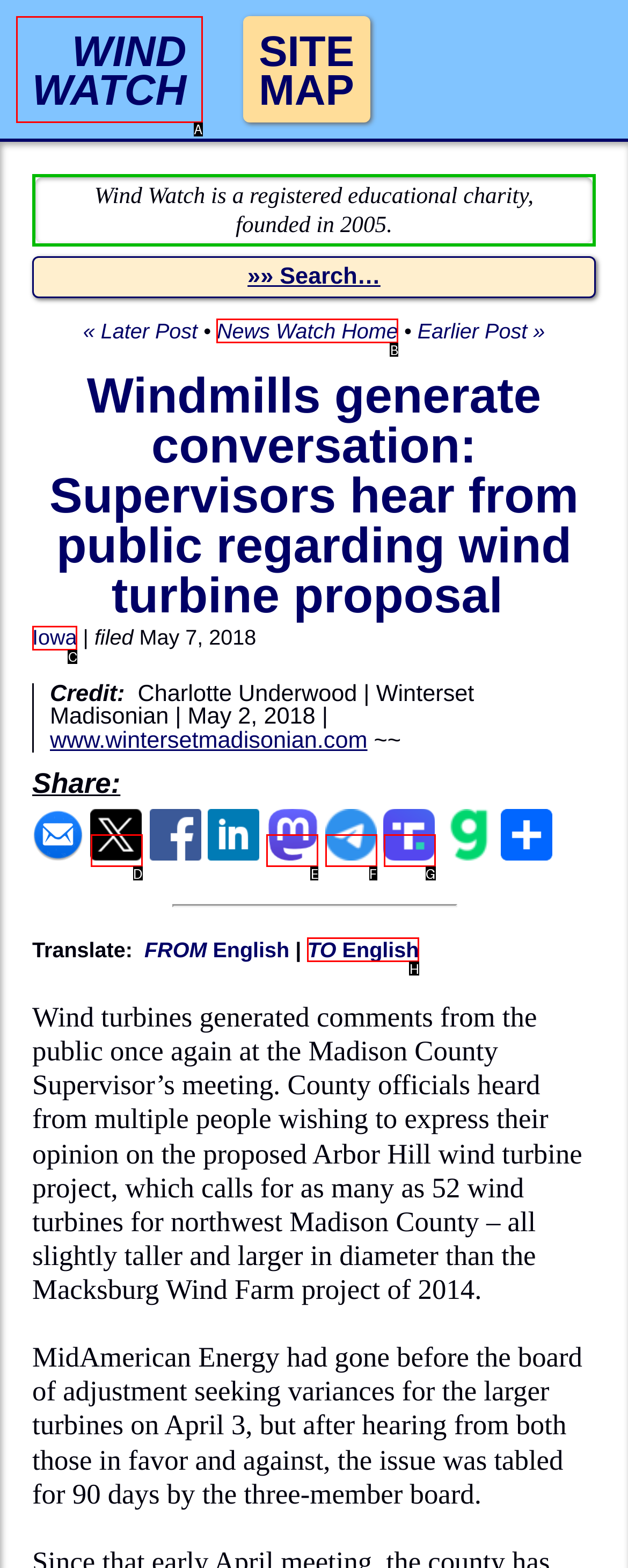With the description: WINDWATCH, find the option that corresponds most closely and answer with its letter directly.

A